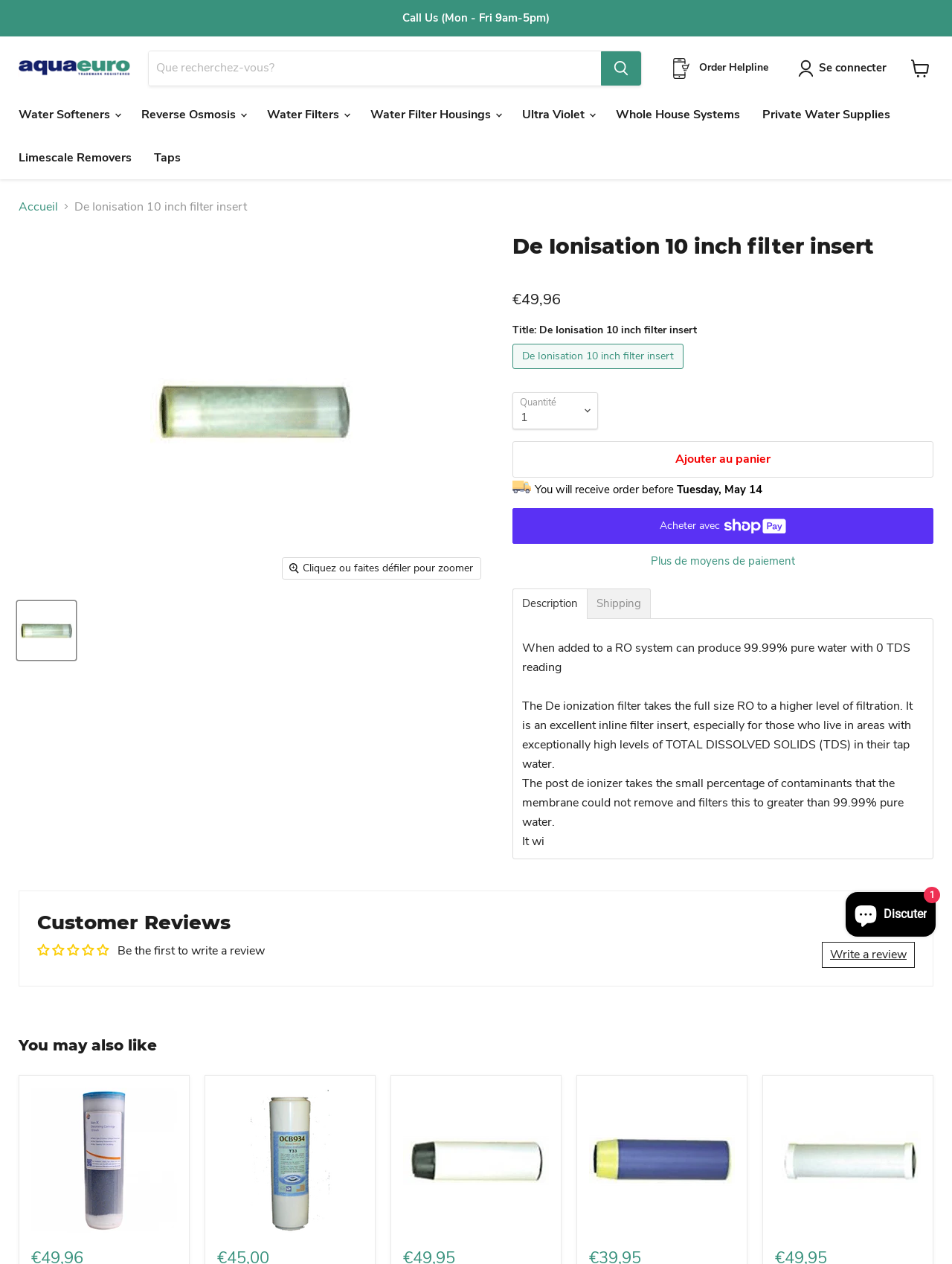Answer the question below in one word or phrase:
What is the purpose of the De Ionisation filter?

To produce 99.99% pure water